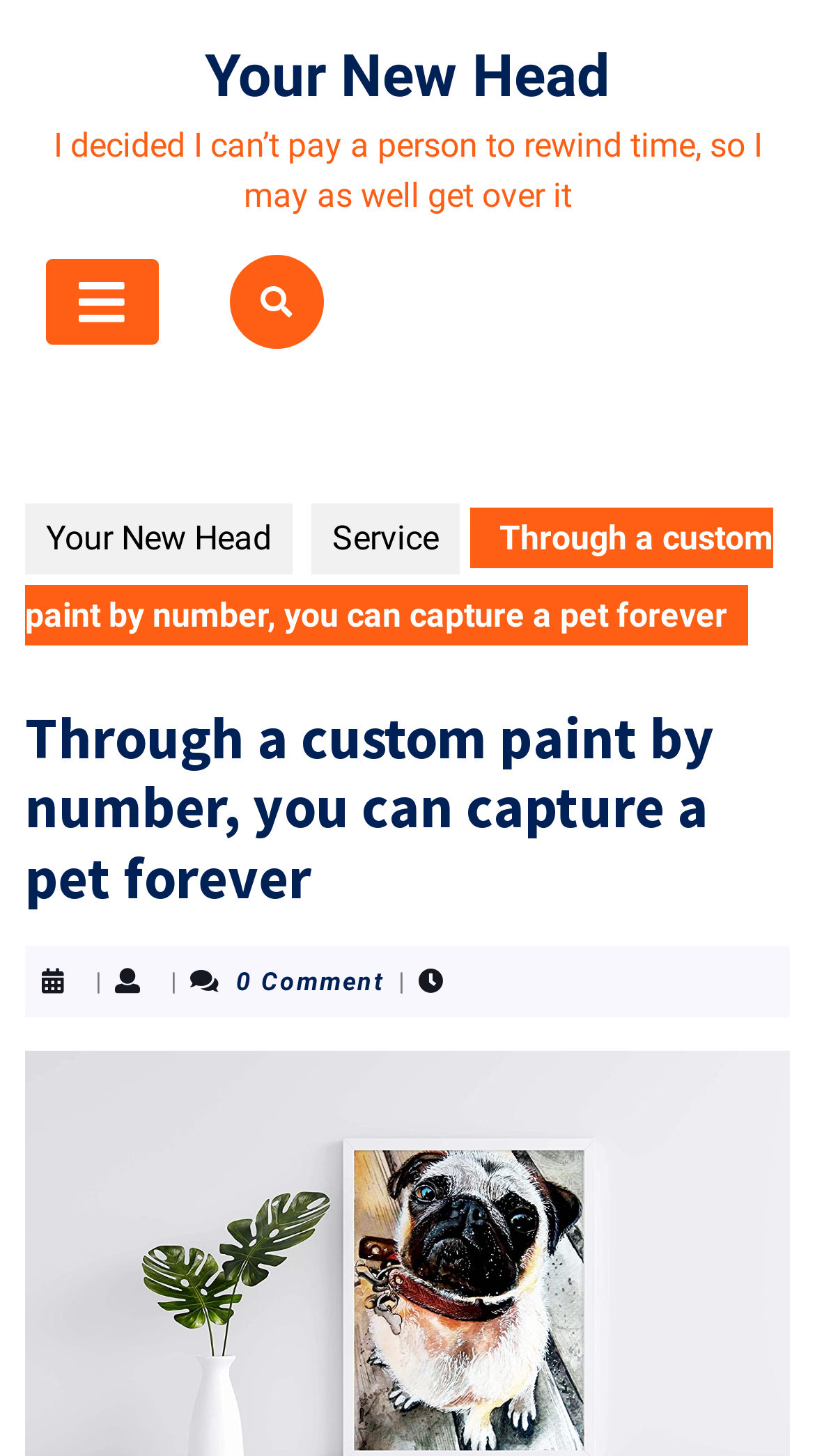What is the purpose of the webpage?
Look at the image and respond with a one-word or short phrase answer.

Capture pet memories